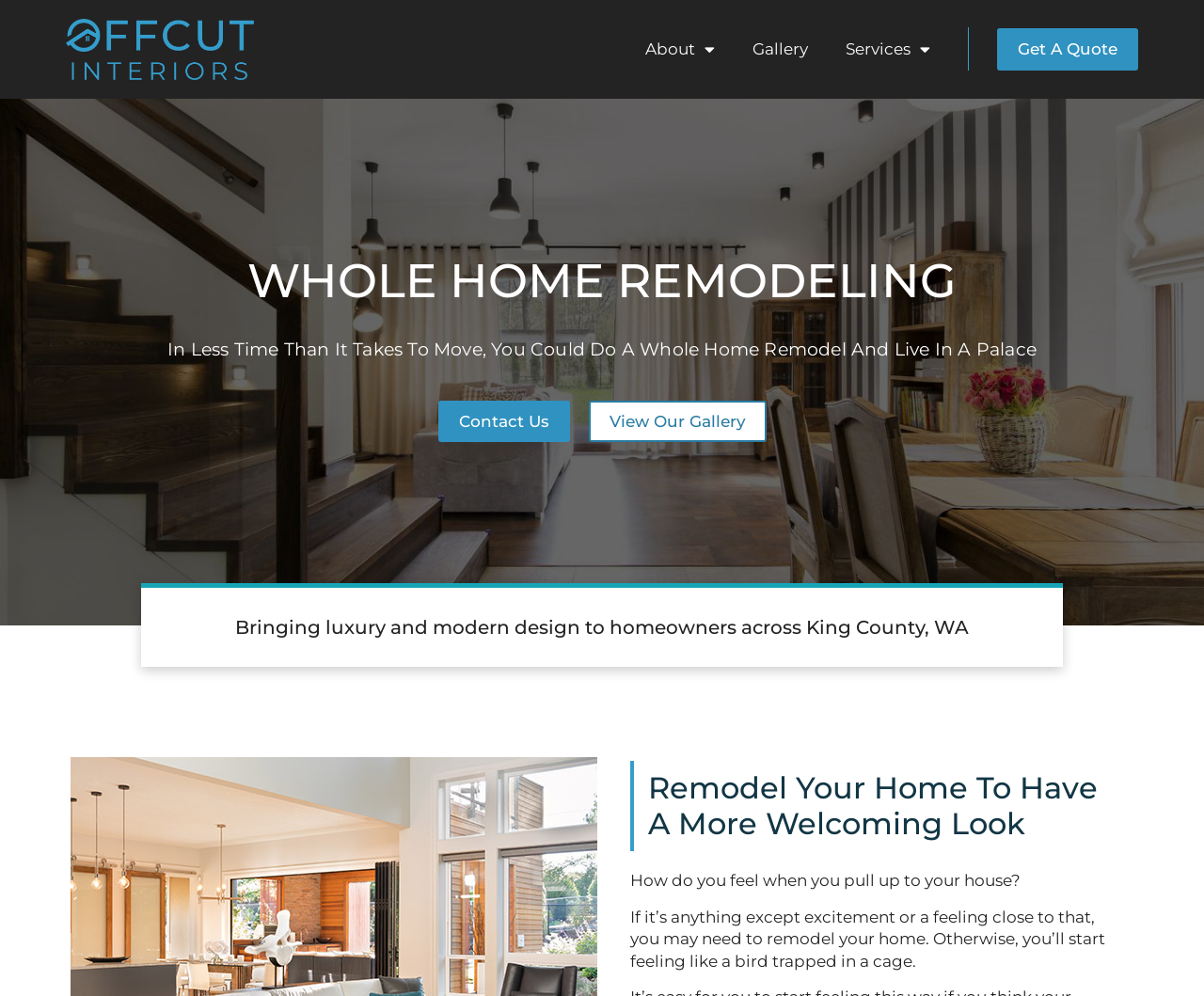Please determine and provide the text content of the webpage's heading.

WHOLE HOME REMODELING